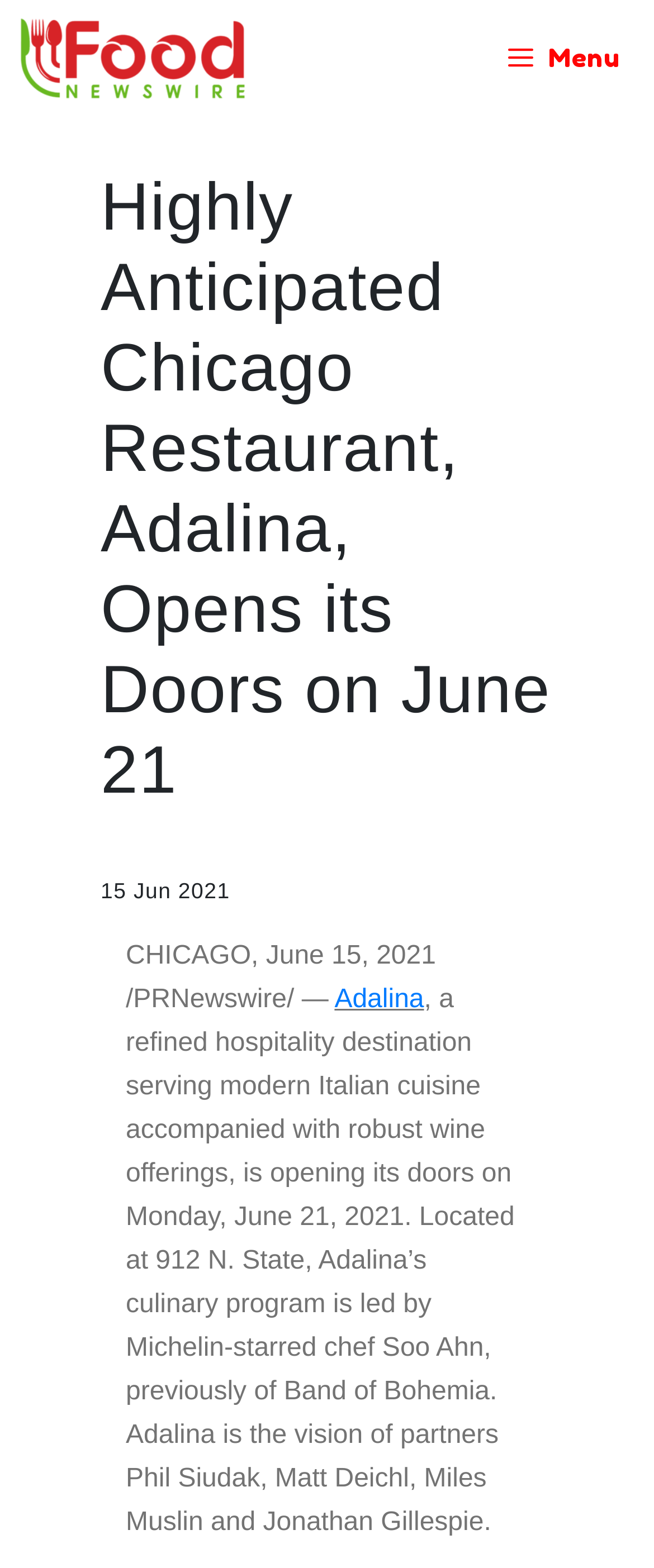Given the description: "Menu", determine the bounding box coordinates of the UI element. The coordinates should be formatted as four float numbers between 0 and 1, [left, top, right, bottom].

[0.72, 0.005, 1.0, 0.069]